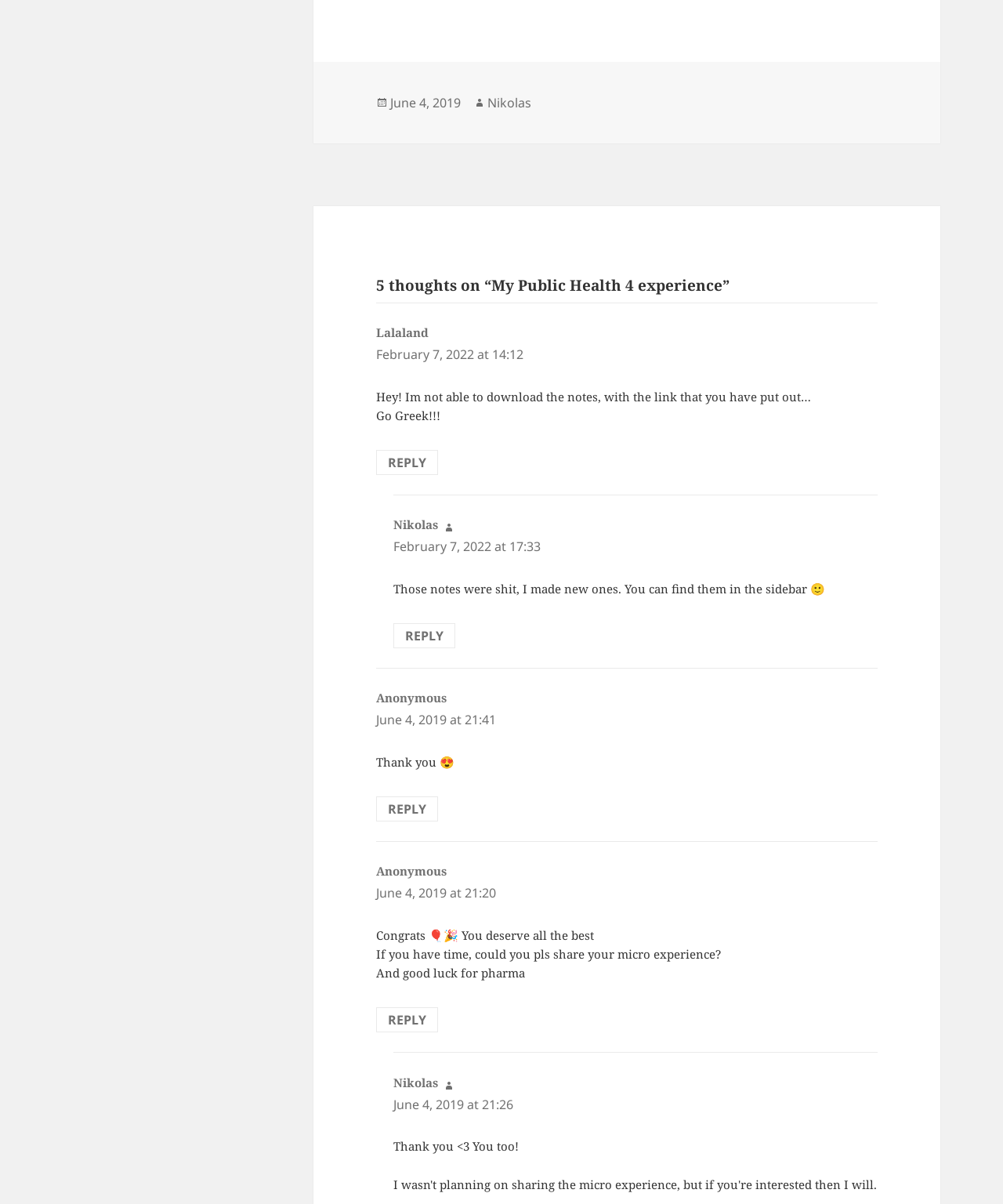Pinpoint the bounding box coordinates of the element that must be clicked to accomplish the following instruction: "Reply to Nikolas". The coordinates should be in the format of four float numbers between 0 and 1, i.e., [left, top, right, bottom].

[0.392, 0.891, 0.875, 0.927]